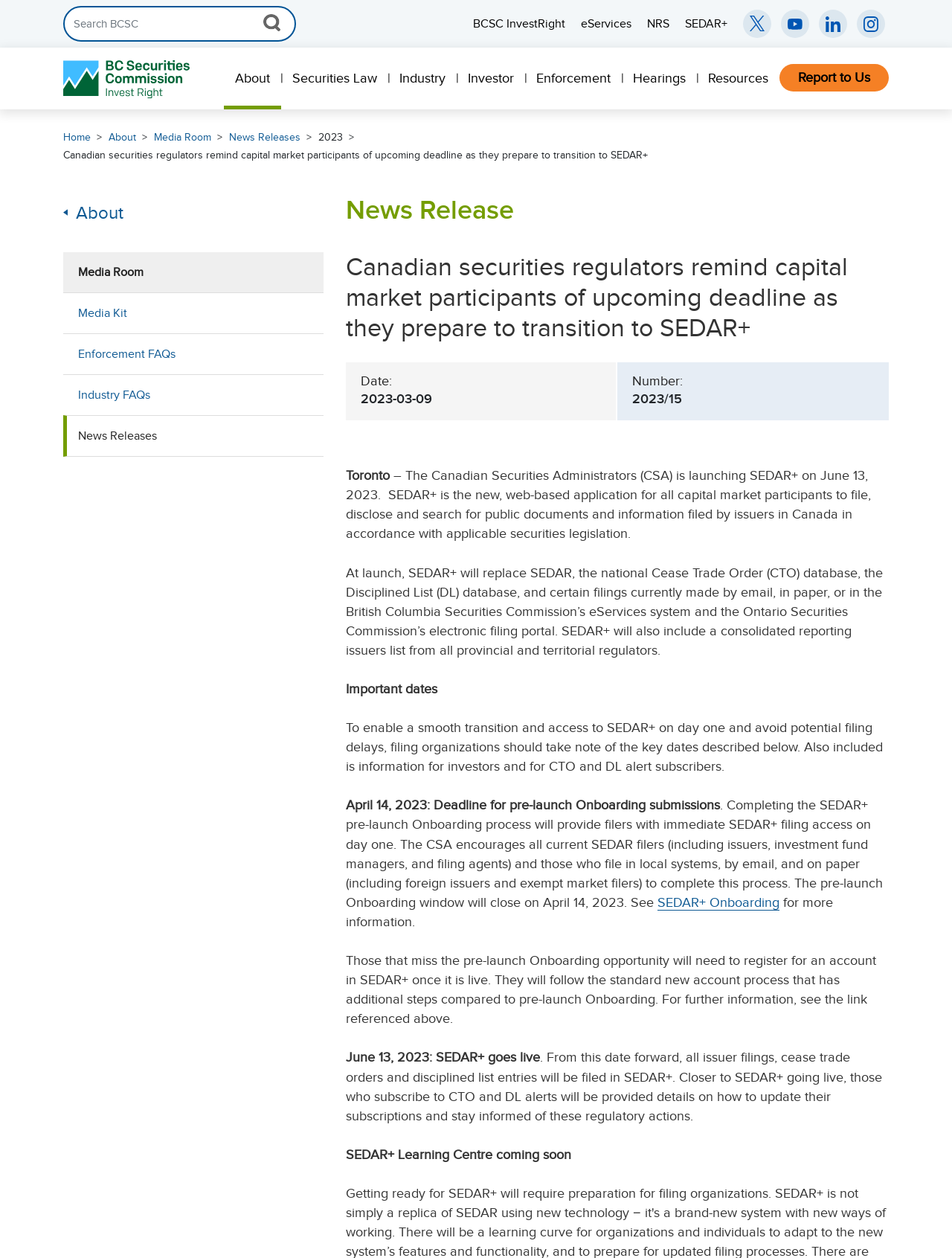Please identify the bounding box coordinates of the element I need to click to follow this instruction: "Open BCSC InvestRight in new window".

[0.491, 0.005, 0.6, 0.033]